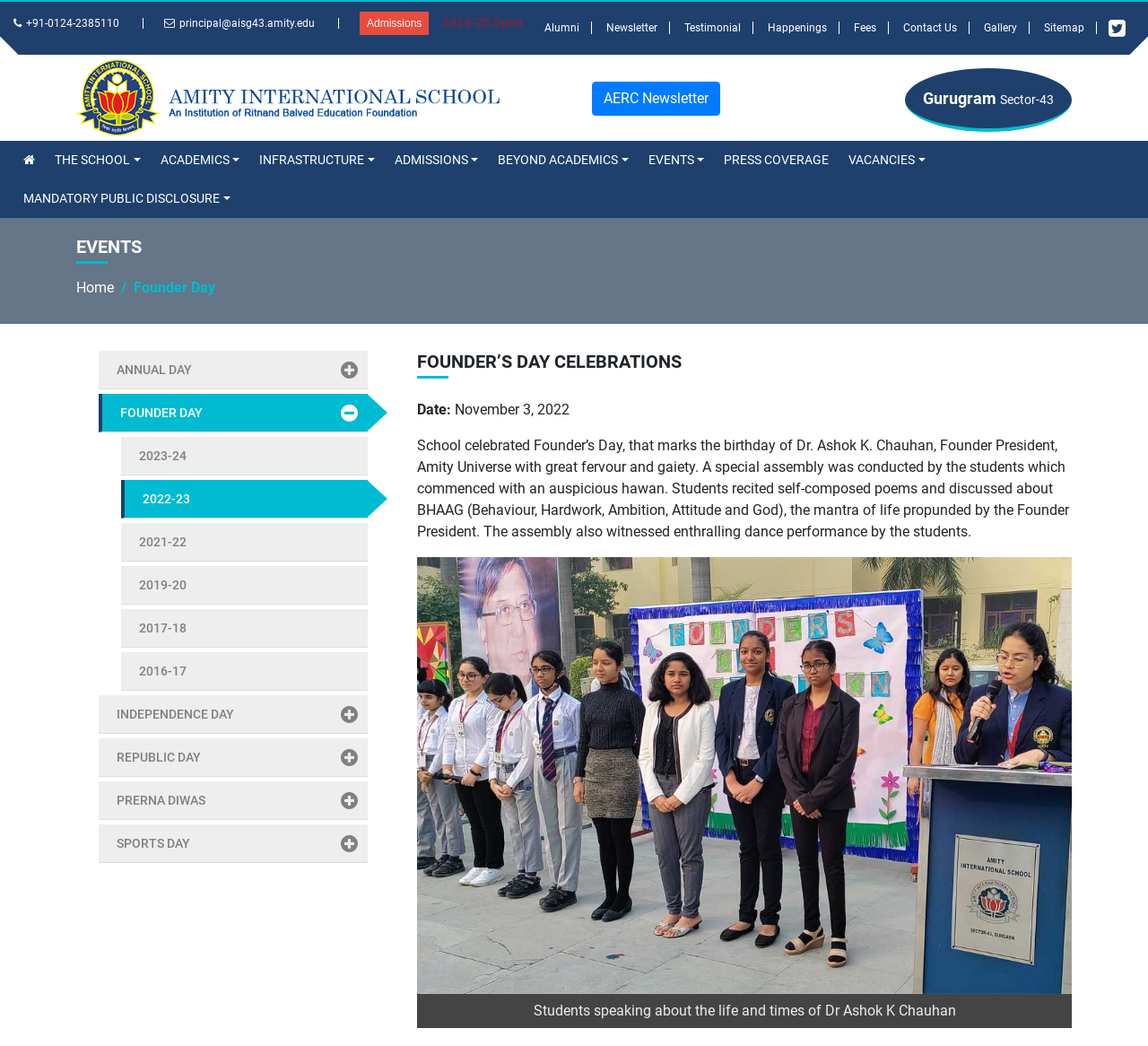Provide the bounding box coordinates, formatted as (top-left x, top-left y, bottom-right x, bottom-right y), with all values being floating point numbers between 0 and 1. Identify the bounding box of the UI element that matches the description: Prerna Diwas

[0.086, 0.747, 0.32, 0.784]